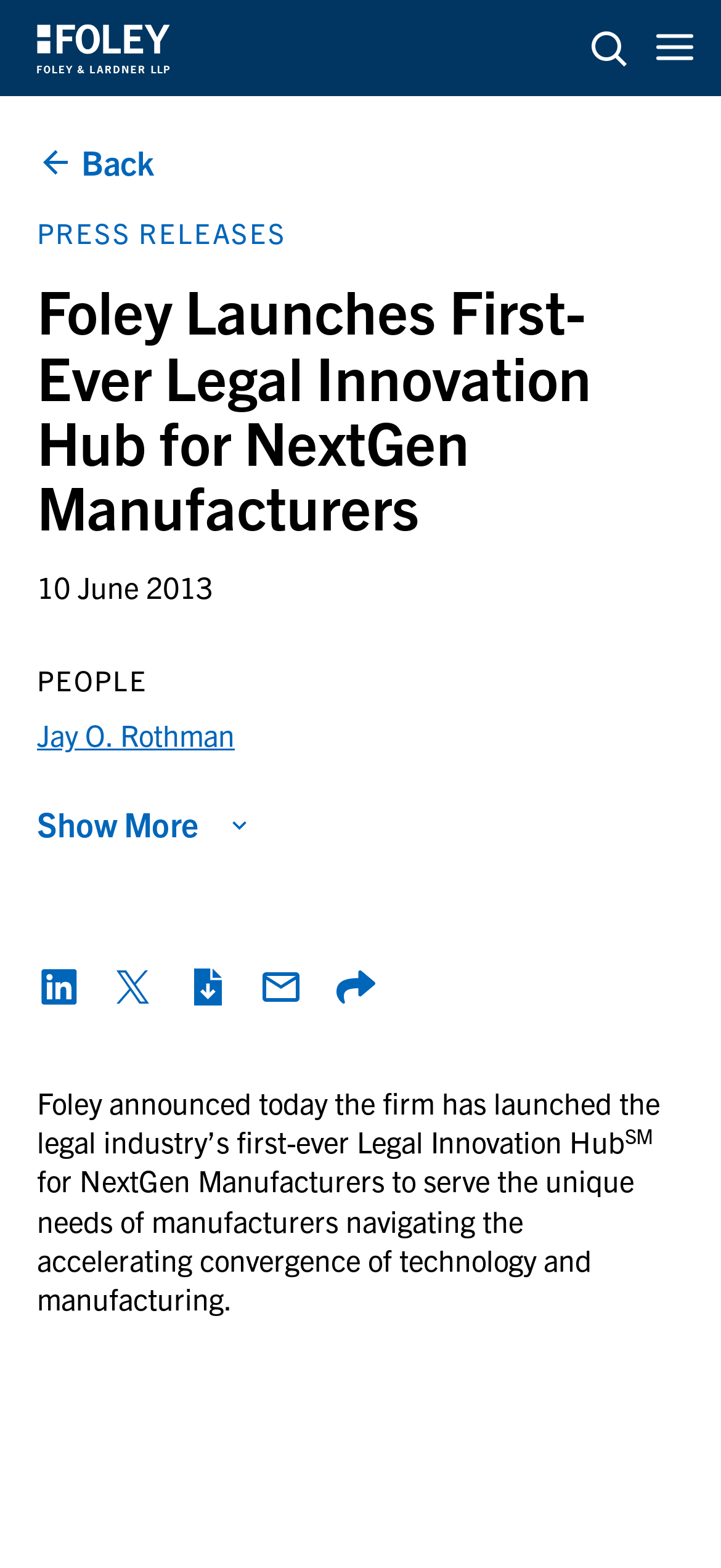What is the logo on the top left corner?
Using the visual information from the image, give a one-word or short-phrase answer.

Foley and Lardner Logo